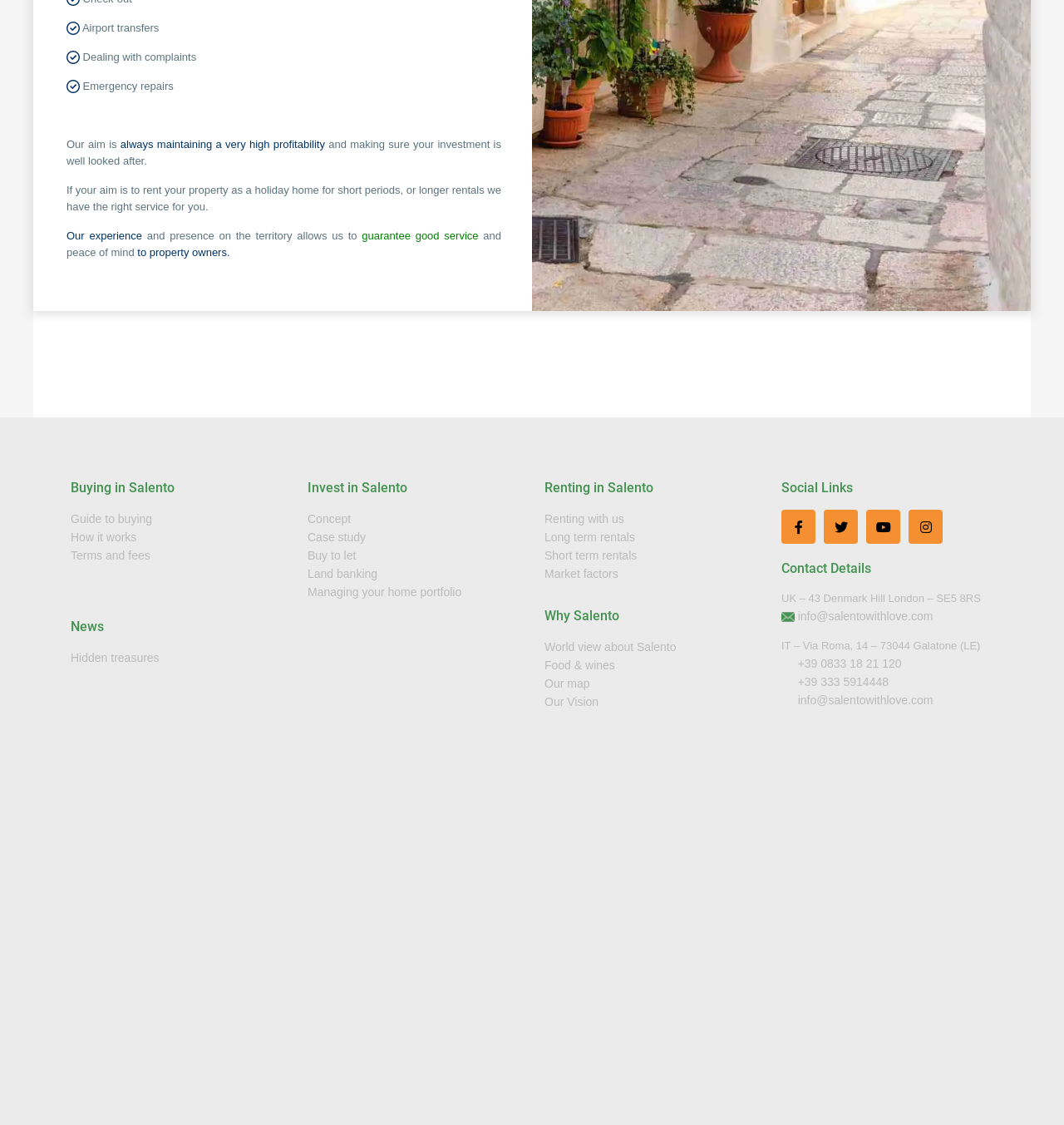Indicate the bounding box coordinates of the clickable region to achieve the following instruction: "Contact via 'info@salentowithlove.com'."

[0.75, 0.542, 0.877, 0.554]